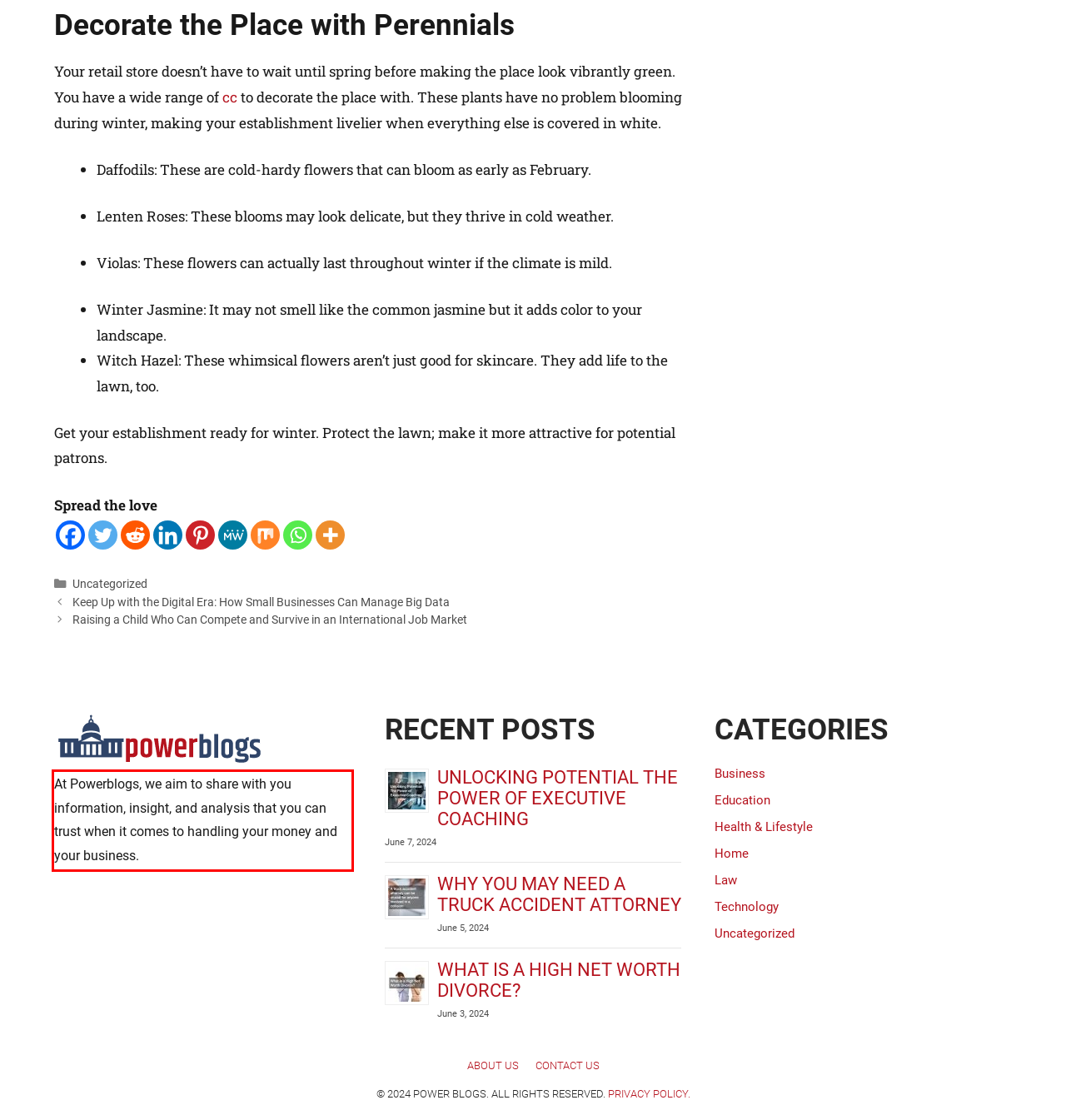Examine the screenshot of the webpage, locate the red bounding box, and generate the text contained within it.

At Powerblogs, we aim to share with you information, insight, and analysis that you can trust when it comes to handling your money and your business.